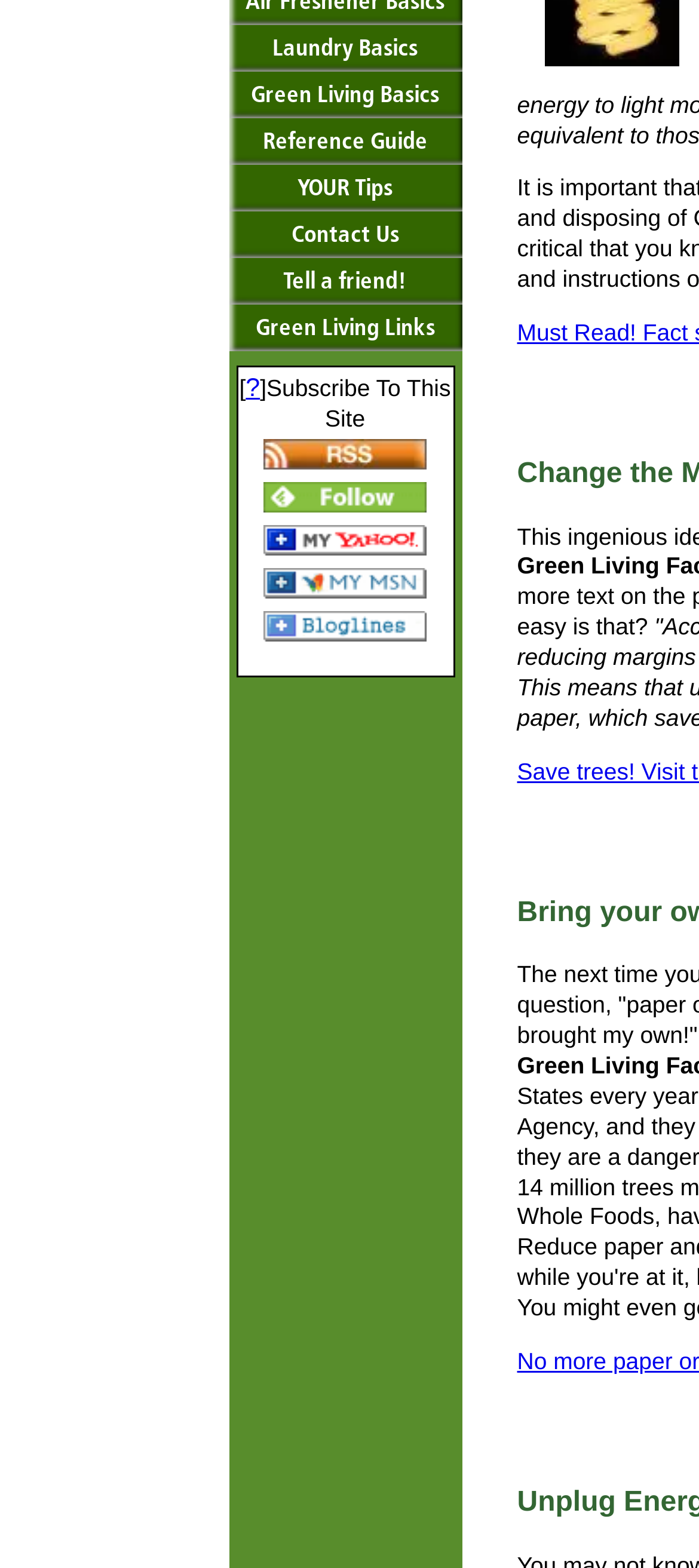Using the provided element description: "?", determine the bounding box coordinates of the corresponding UI element in the screenshot.

[0.352, 0.238, 0.372, 0.256]